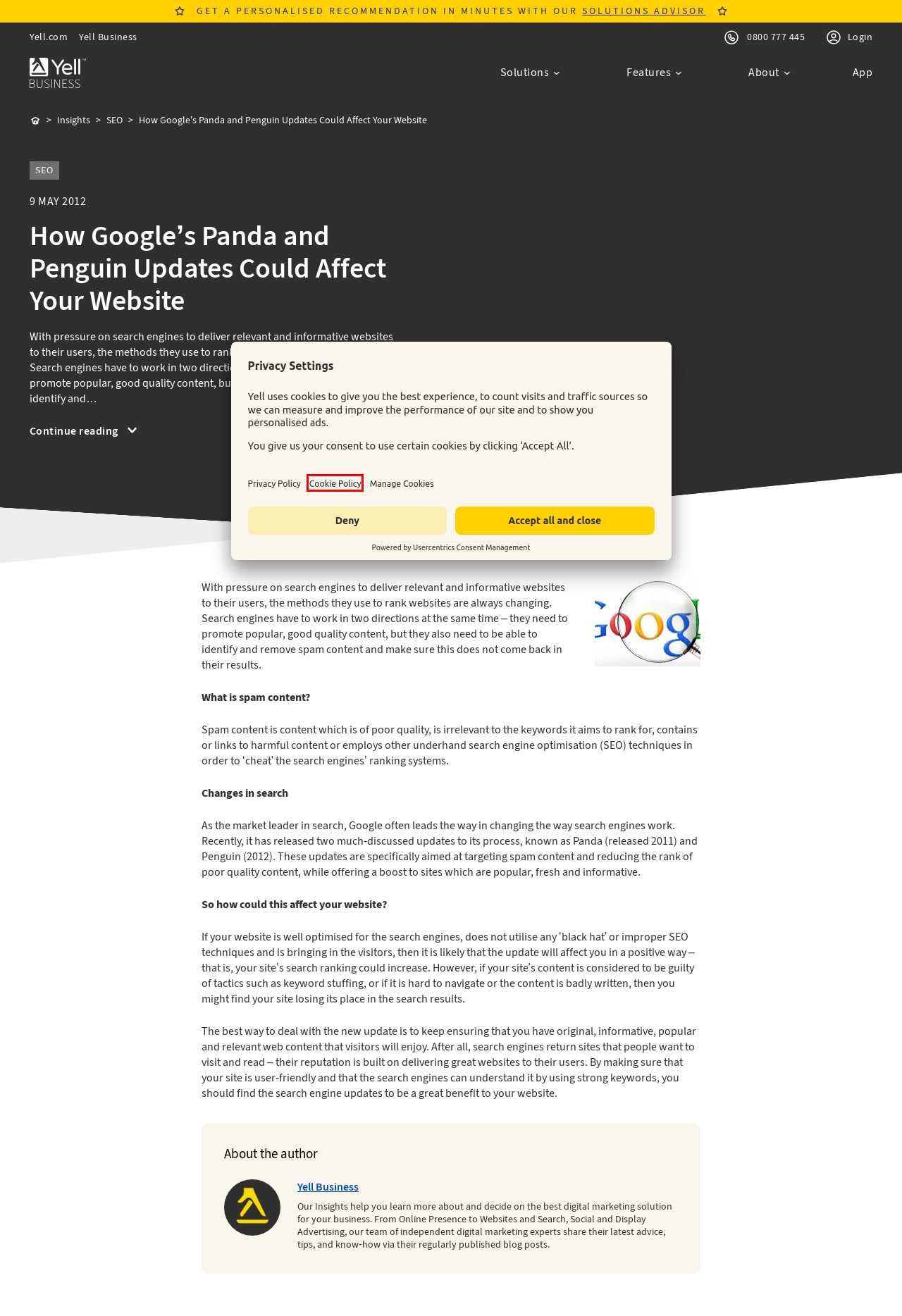Review the screenshot of a webpage which includes a red bounding box around an element. Select the description that best fits the new webpage once the element in the bounding box is clicked. Here are the candidates:
A. Amplify Digital Marketing Solution | Yell Business
B. Yell Business, Author at Yell Business
C. Yell Holdco Limited | Legal
D. SEO Articles | Yell Business
E. Cookie Policy | Yell Business
F. Accelerate Digital Marketing Solution | Yell Business
G. Yell Business | Digital Marketing Services for SMEs
H. Solution Advisor | Yell Business

E